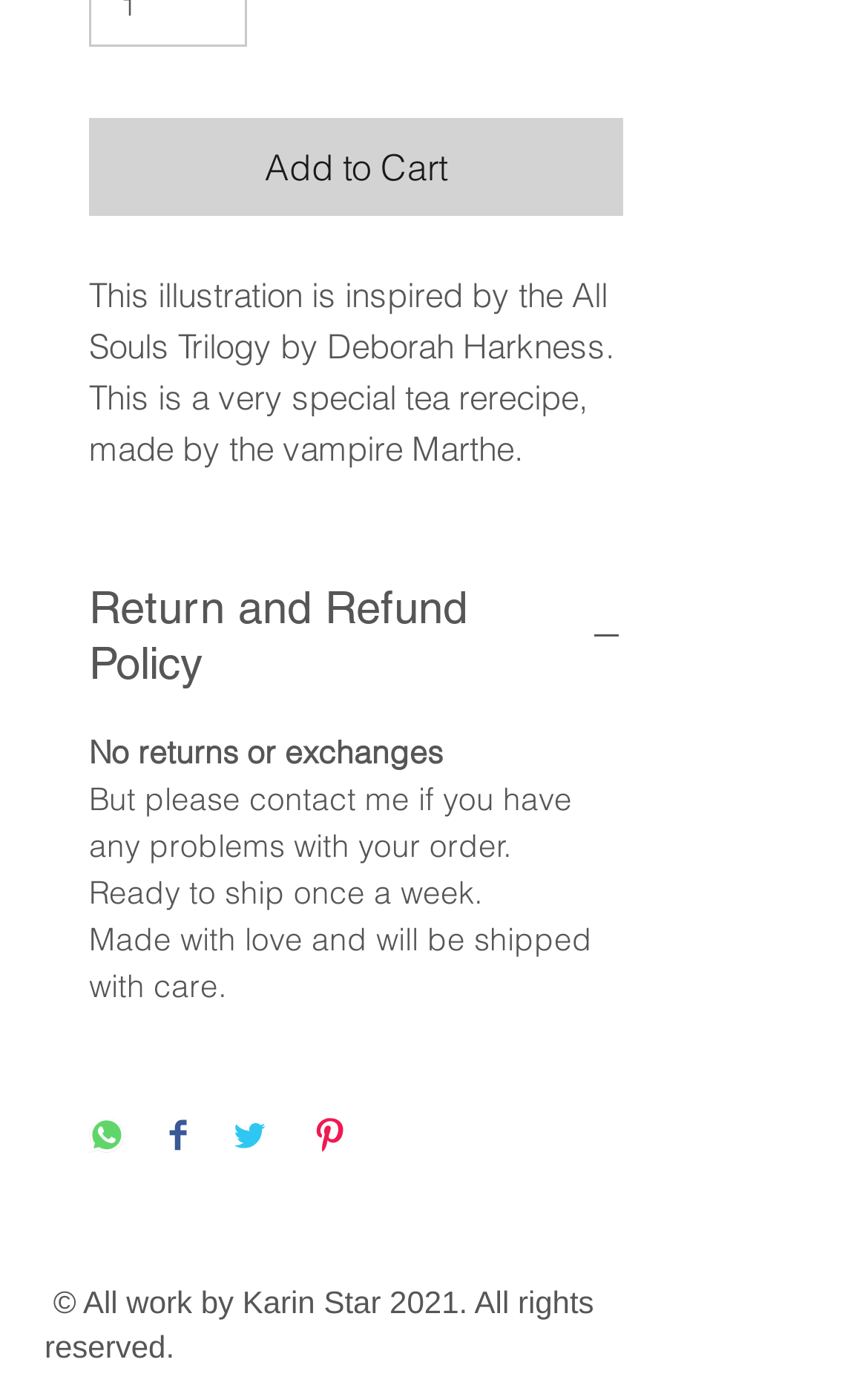What is the policy for returns and exchanges?
Please give a detailed and elaborate answer to the question.

The policy for returns and exchanges is mentioned in the StaticText element with the text 'No returns or exchanges'. This is also mentioned in the button element 'Return and Refund Policy' which expands to show more information.